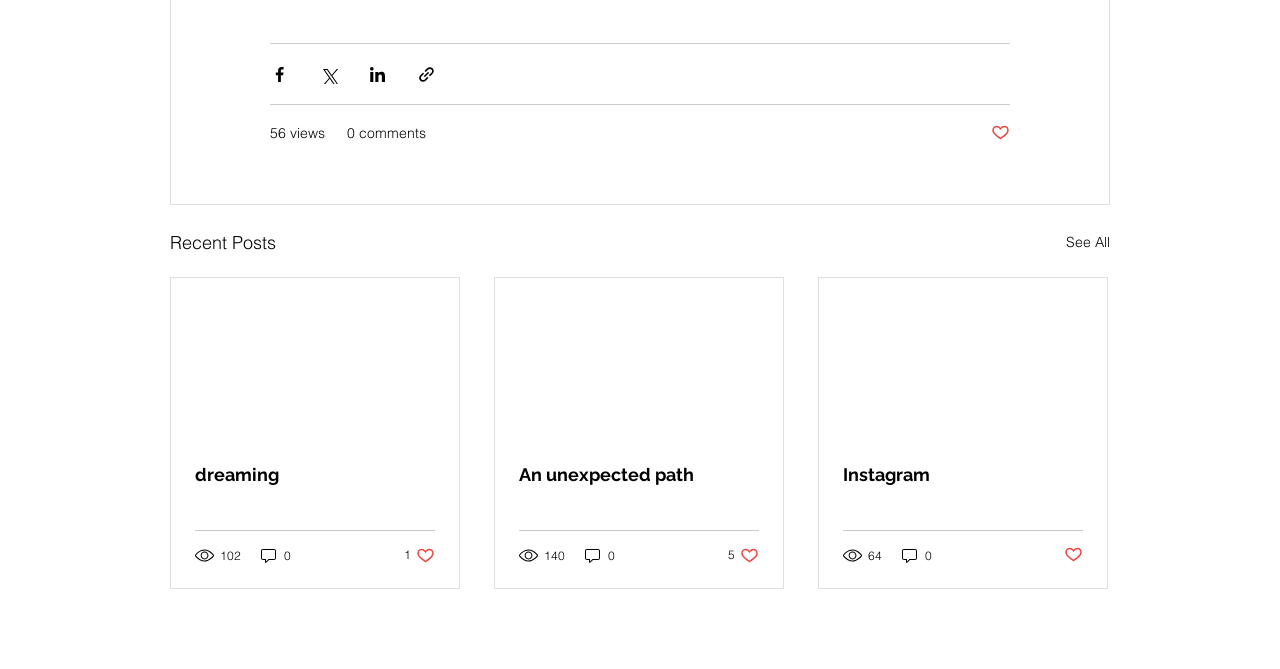Please identify the bounding box coordinates of the element that needs to be clicked to execute the following command: "See All". Provide the bounding box using four float numbers between 0 and 1, formatted as [left, top, right, bottom].

[0.833, 0.341, 0.867, 0.384]